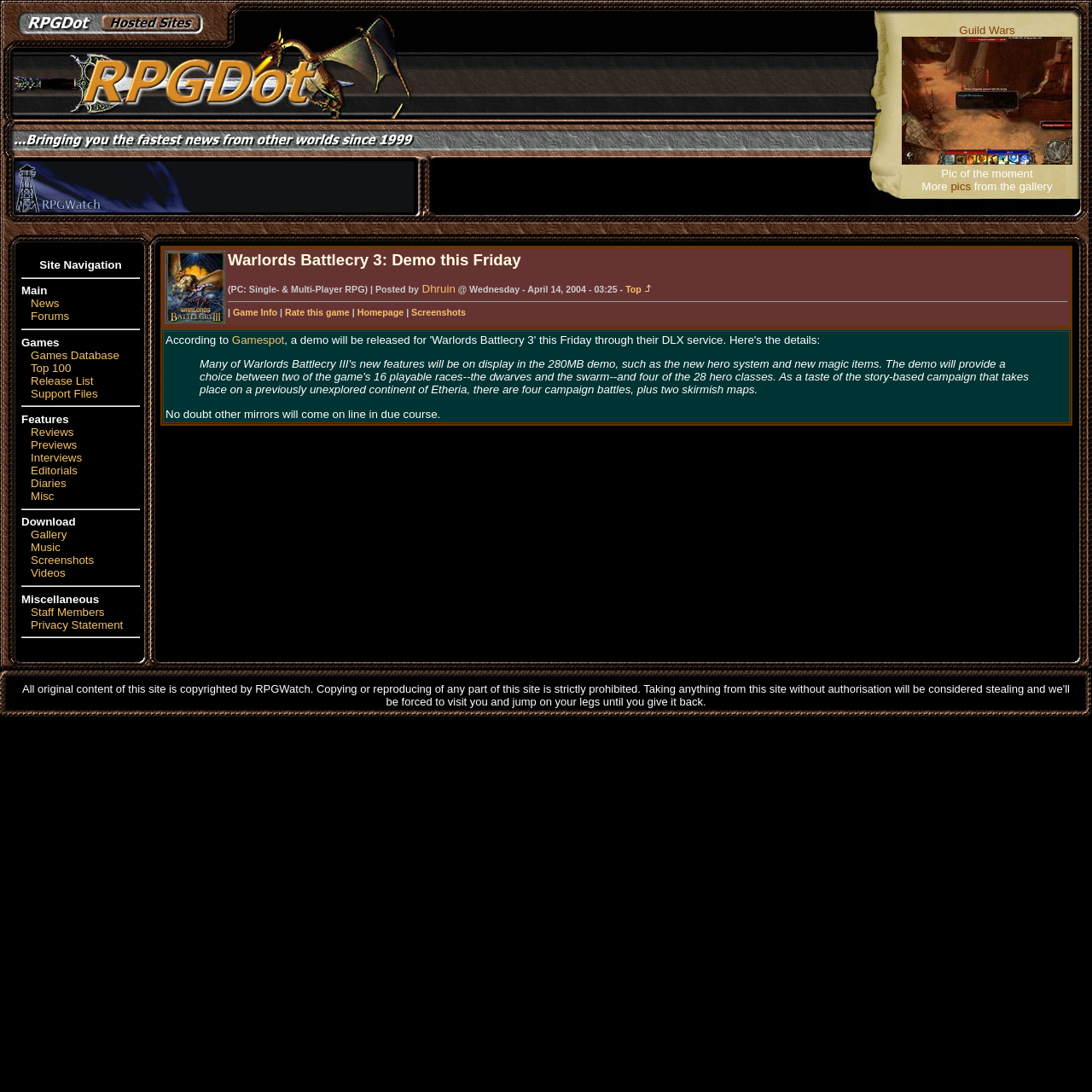Respond to the following query with just one word or a short phrase: 
What type of articles are published on this website?

Reviews, Previews, Interviews, Editorials